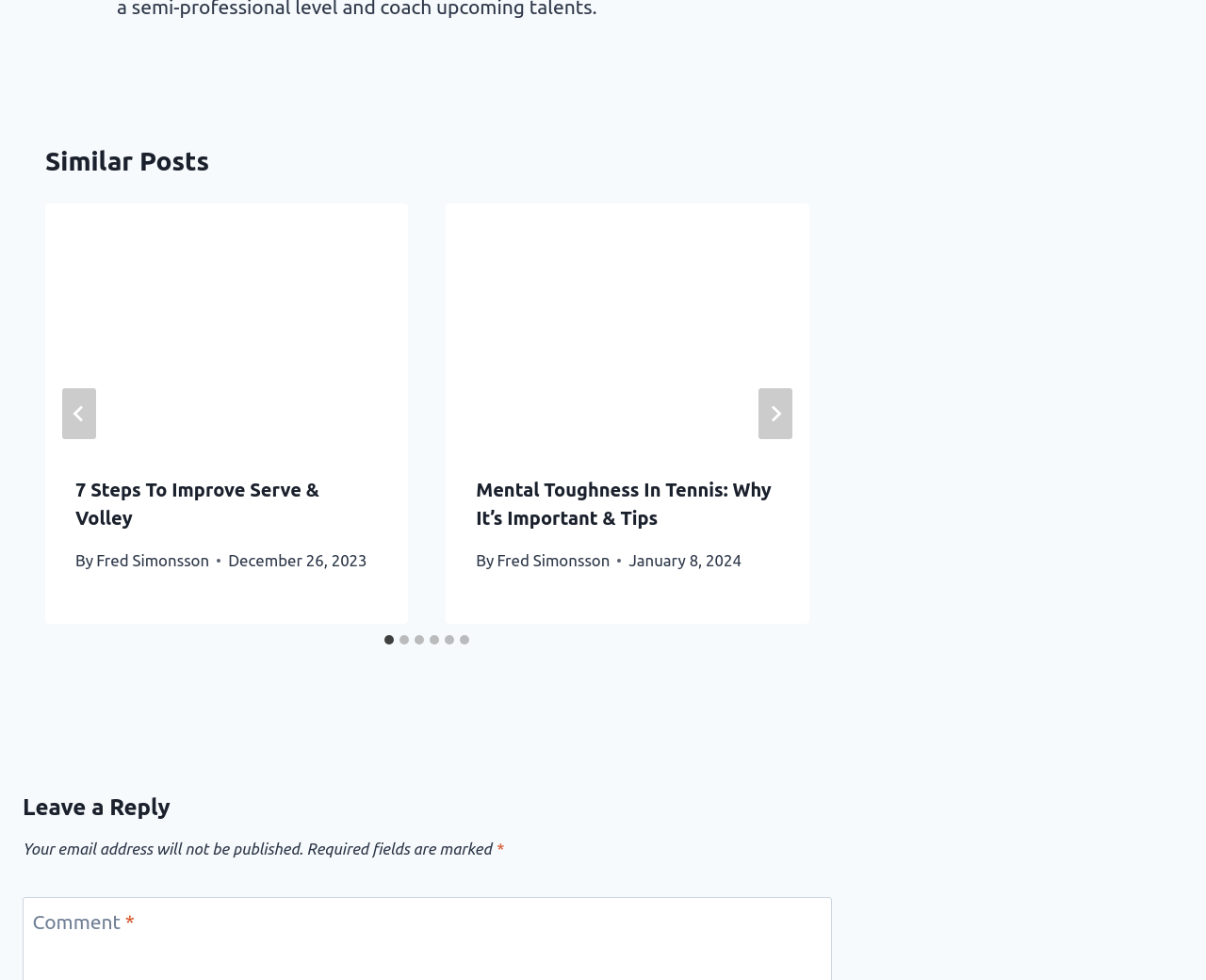What is the purpose of the 'Go to last slide' button?
Please interpret the details in the image and answer the question thoroughly.

I found a button with the text 'Go to last slide' and it controls the element 'splide01-track', which suggests that it is used to navigate to the last slide.